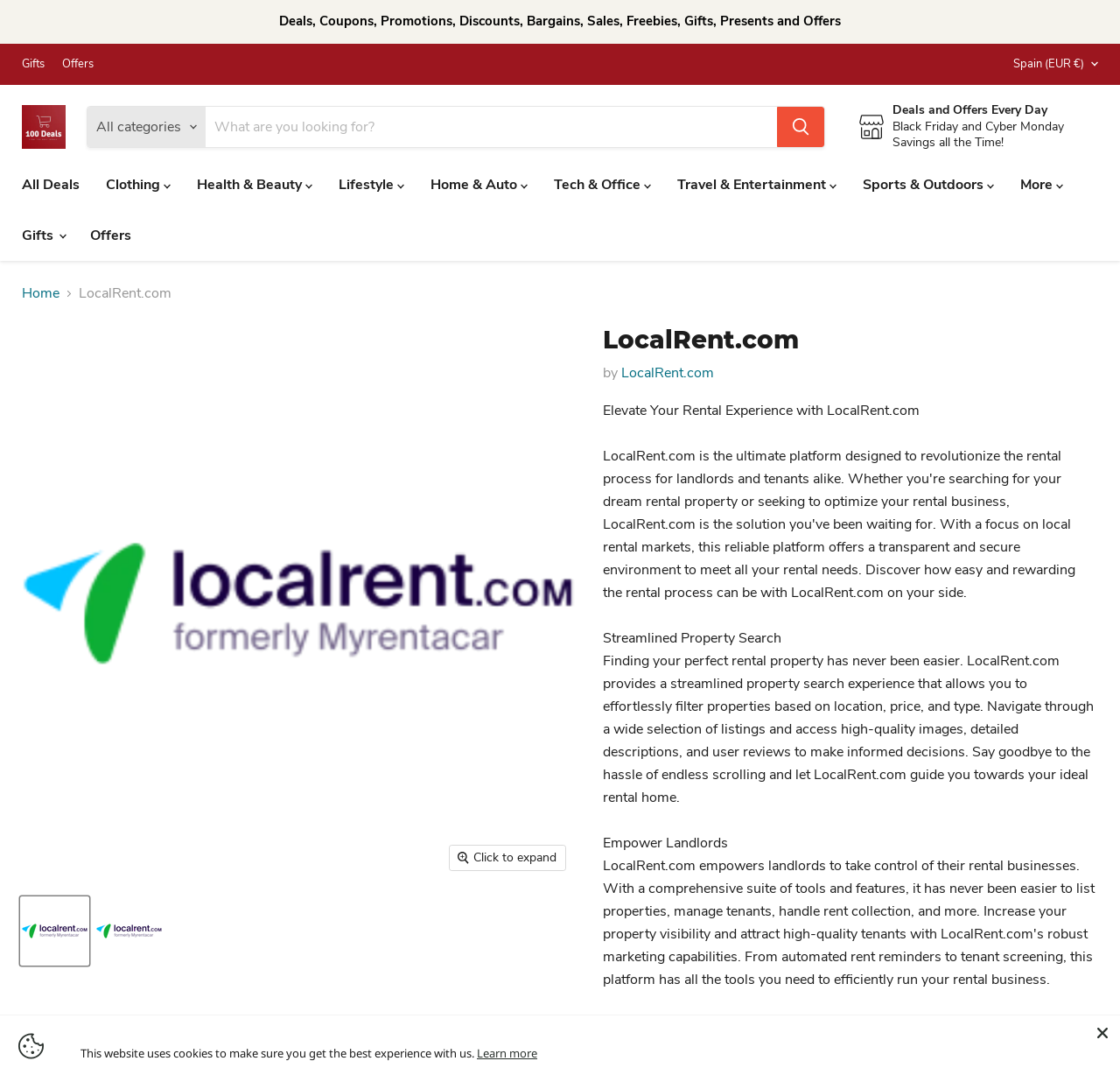Deliver a detailed narrative of the webpage's visual and textual elements.

The webpage is promoting LocalRent.com, a digital platform for renting properties. At the top of the page, there is a large image taking up most of the width, with a smaller image on the left side. Below these images, there is a notification about the website using cookies to ensure a good user experience.

The main content of the page is divided into sections. On the left side, there is a navigation menu with links to different categories, such as "All Deals", "Clothing", "Health & Beauty", and more. Each category has a disclosure triangle that can be expanded to show more options.

On the right side, there is a search bar with a dropdown menu to select the country. Below the search bar, there is a heading "Deals and Offers Every Day" followed by a promotional text "Black Friday and Cyber Monday Savings all the Time!".

Further down the page, there is a main navigation section with links to "Home", "LocalRent.com", and a breadcrumbs navigation menu. Below this, there is a large figure with an image of "LocalRent.com 100 Deals" and several buttons to expand or view thumbnails of the deals.

The rest of the page is dedicated to promoting LocalRent.com, with headings and paragraphs describing the benefits of using the platform, such as "Elevate Your Rental Experience with LocalRent.com", "Streamlined Property Search", "Empower Landlords", and "Trustworthy Community". The text describes how the platform provides a streamlined property search experience, allows landlords to manage their properties, and fosters a trustworthy community.